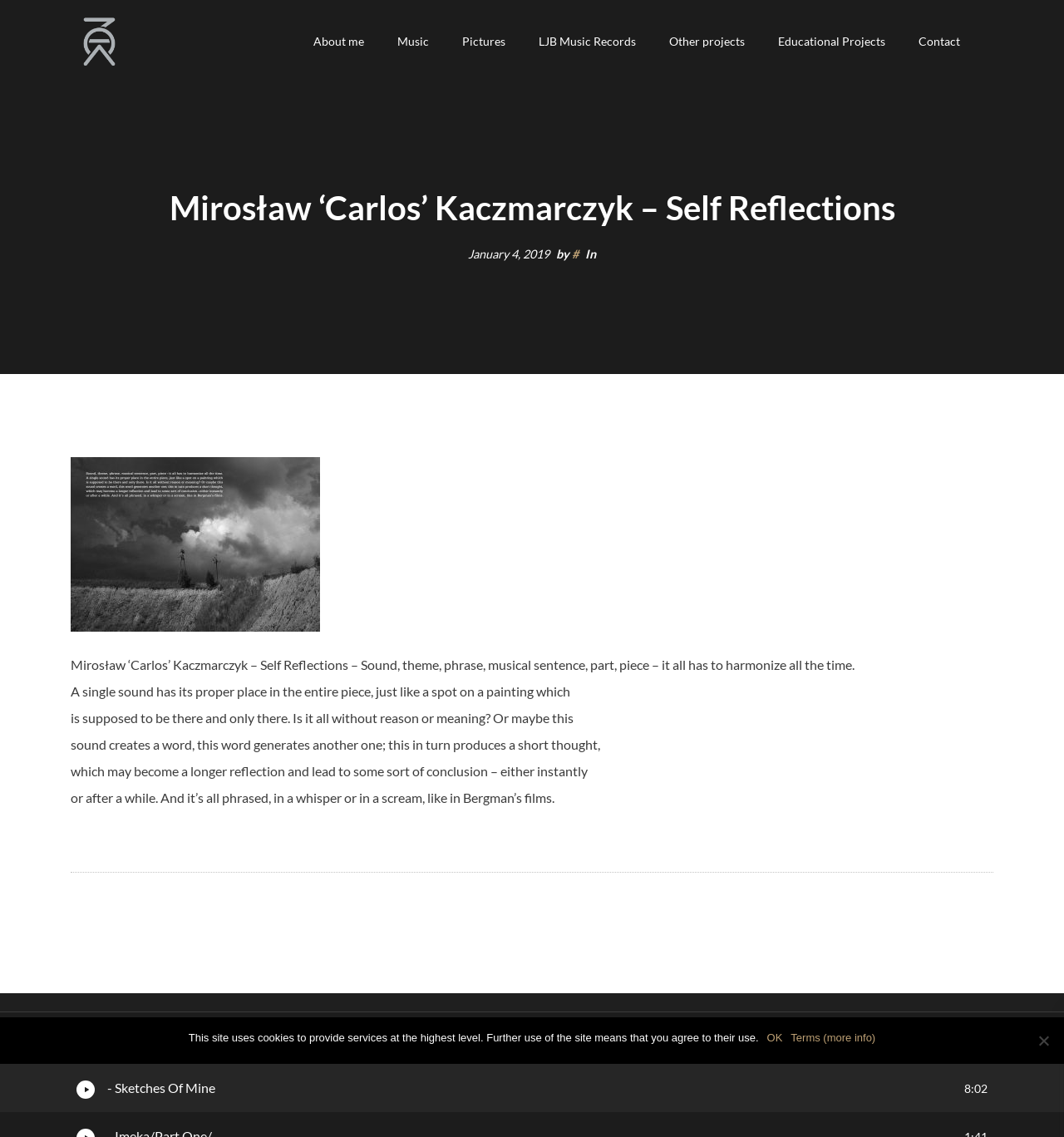Given the element description LJB Music RecordsLJB Music Records, identify the bounding box coordinates for the UI element on the webpage screenshot. The format should be (top-left x, top-left y, bottom-right x, bottom-right y), with values between 0 and 1.

[0.491, 0.021, 0.613, 0.051]